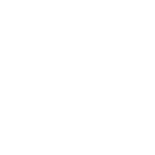What concept does the icon embody?
Utilize the information in the image to give a detailed answer to the question.

The icon embodies the concept of connectivity and digital communication, highlighting the importance of sharing ideas and information in the online space.